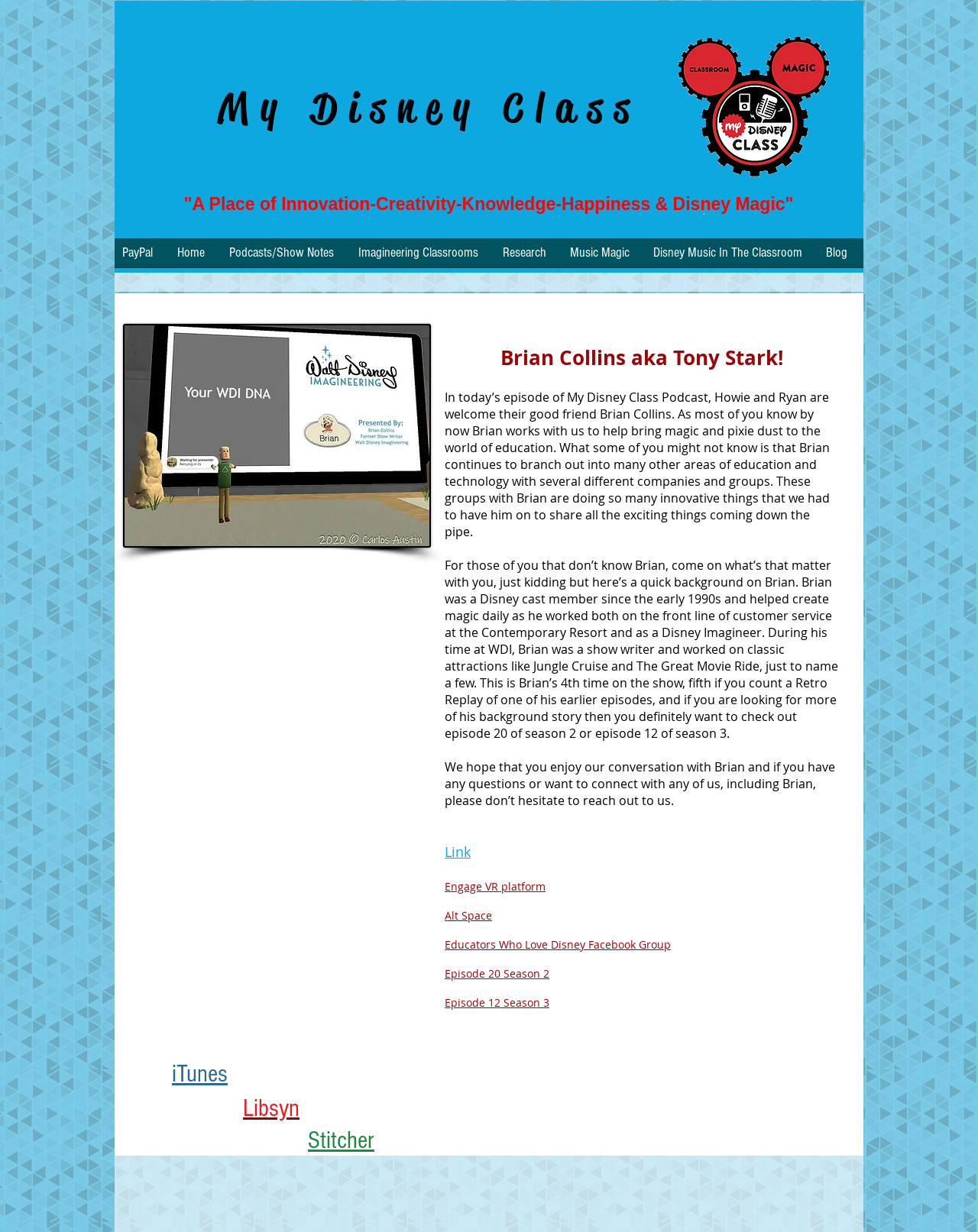Construct a comprehensive description capturing every detail on the webpage.

The webpage is about "My Disney Class" and features a podcast episode with a guest, Brian Collins. At the top, there is a heading "My Disney Class" followed by an image of Mickey Mouse ears with a red hat. Below this, there is a longer heading that reads "'A Place of Innovation-Creativity-Knowledge-Happiness & Disney Magic'". 

To the left of these headings, there is a navigation menu with links to "PayPal", "Home", "Podcasts/Show Notes", "Imagineering Classrooms", "Research", "Music Magic", "Disney Music In The Classroom", and "Blog". 

The main content of the page is divided into two sections. On the left, there is an image of Brian Collins, and on the right, there are three blocks of text that introduce Brian and describe the podcast episode. The text explains that Brian works with the podcast hosts to bring magic and innovation to education and has had various roles, including as a Disney cast member and Imagineer. 

Below the introductory text, there are several links to related resources, including the Engage VR platform, Alt Space, and Facebook groups. There are also links to previous podcast episodes featuring Brian. 

At the bottom of the page, there are links to subscribe to the podcast on iTunes, Libsyn, and Stitcher.